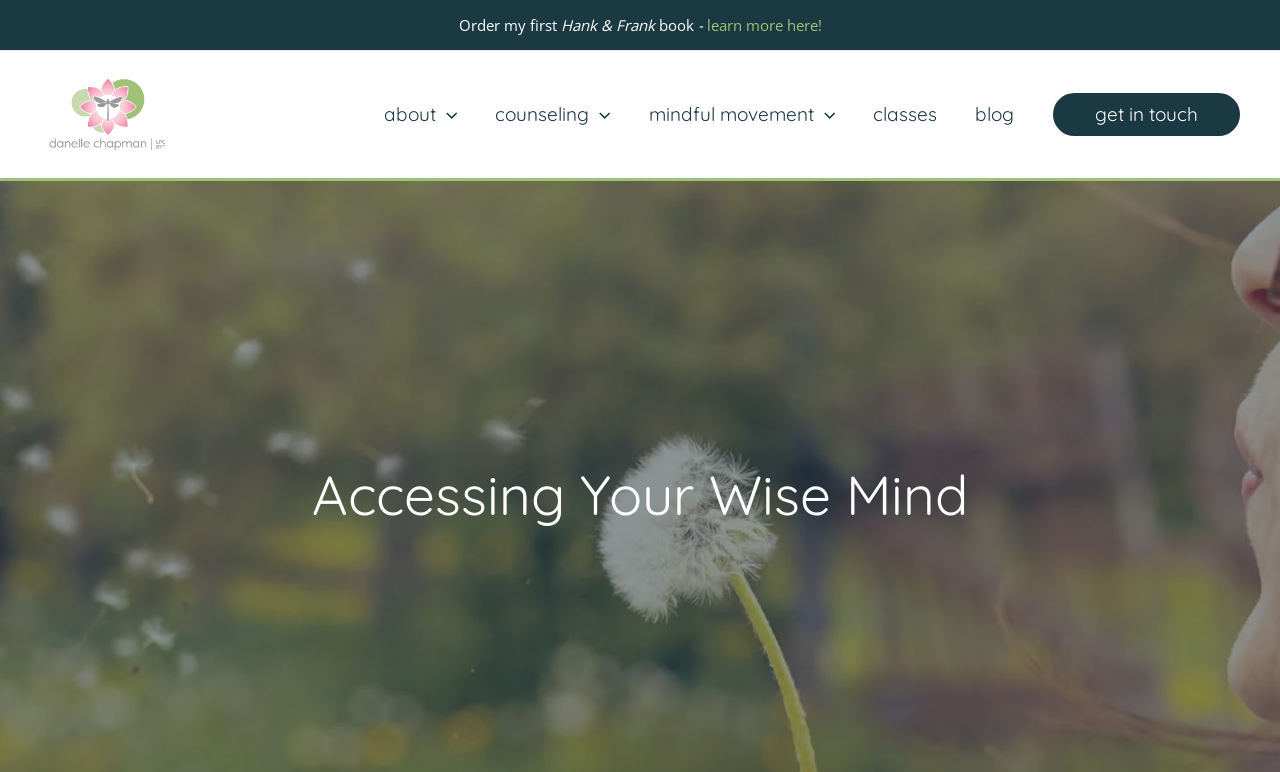Give a one-word or short phrase answer to this question: 
Is the 'Menu Toggle' of 'about' expanded?

No